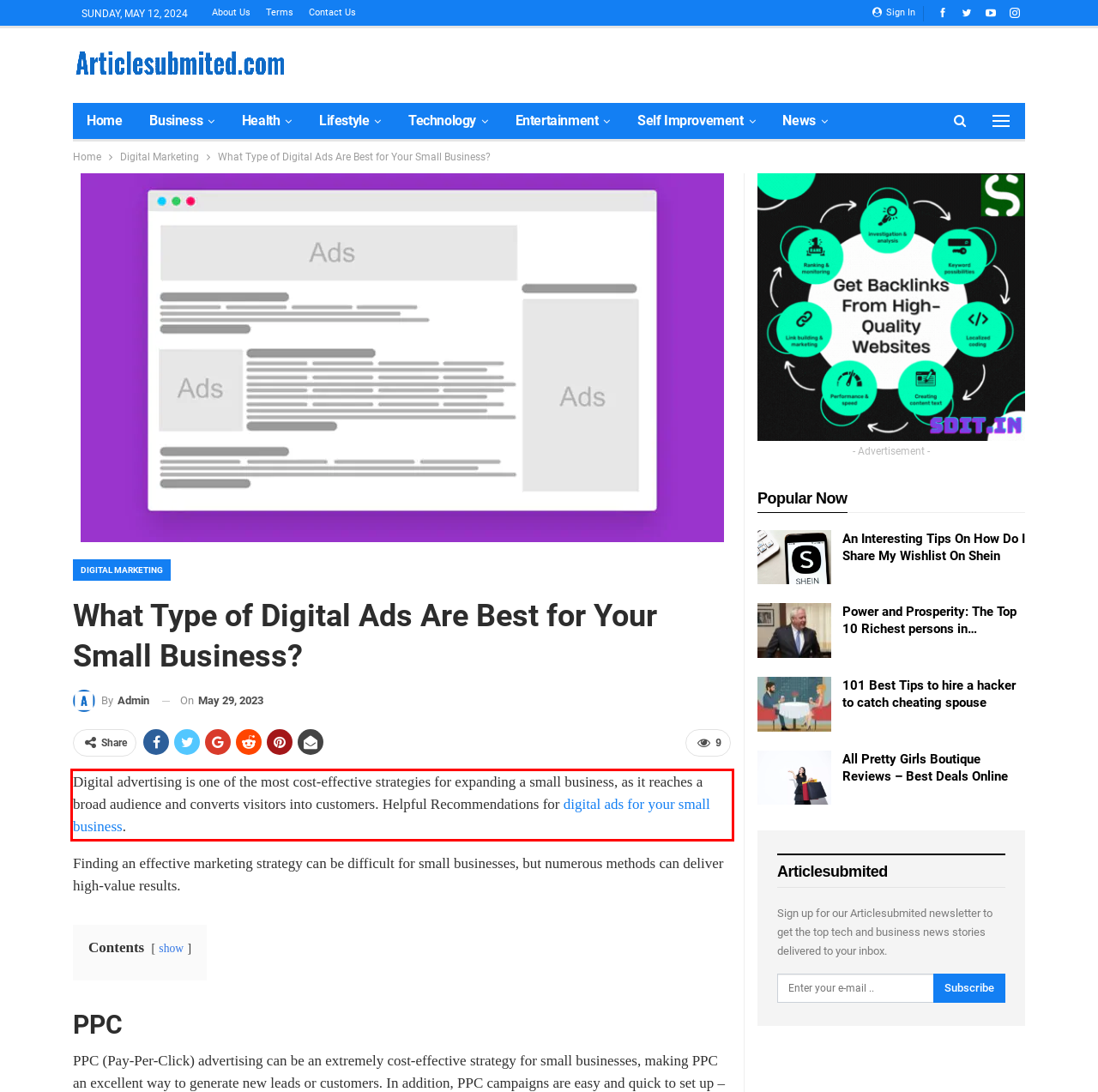Please identify and extract the text content from the UI element encased in a red bounding box on the provided webpage screenshot.

Digital advertising is one of the most cost-effective strategies for expanding a small business, as it reaches a broad audience and converts visitors into customers. Helpful Recommendations for digital ads for your small business.